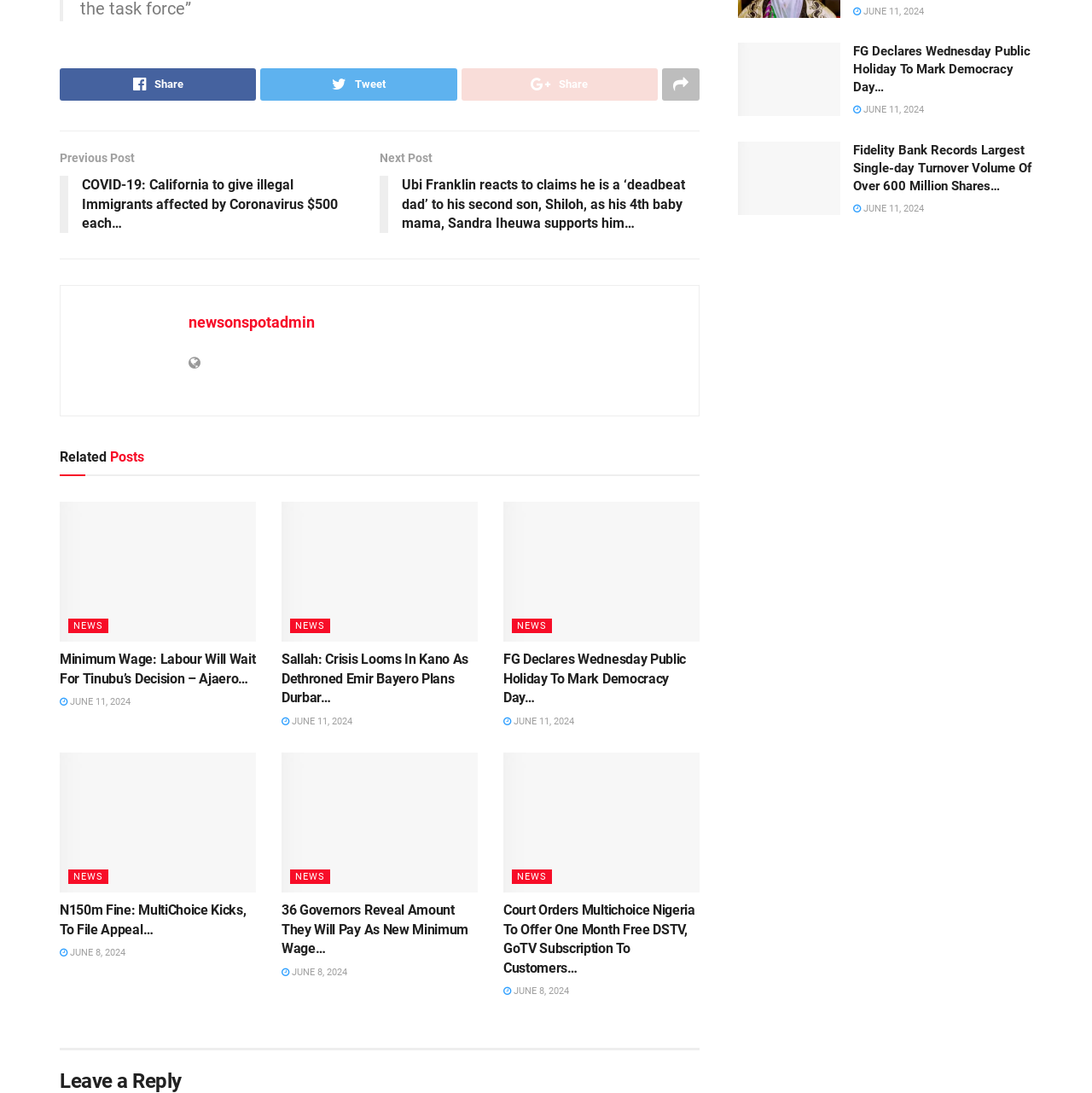Using the description "June 11, 2024", locate and provide the bounding box of the UI element.

[0.461, 0.655, 0.526, 0.665]